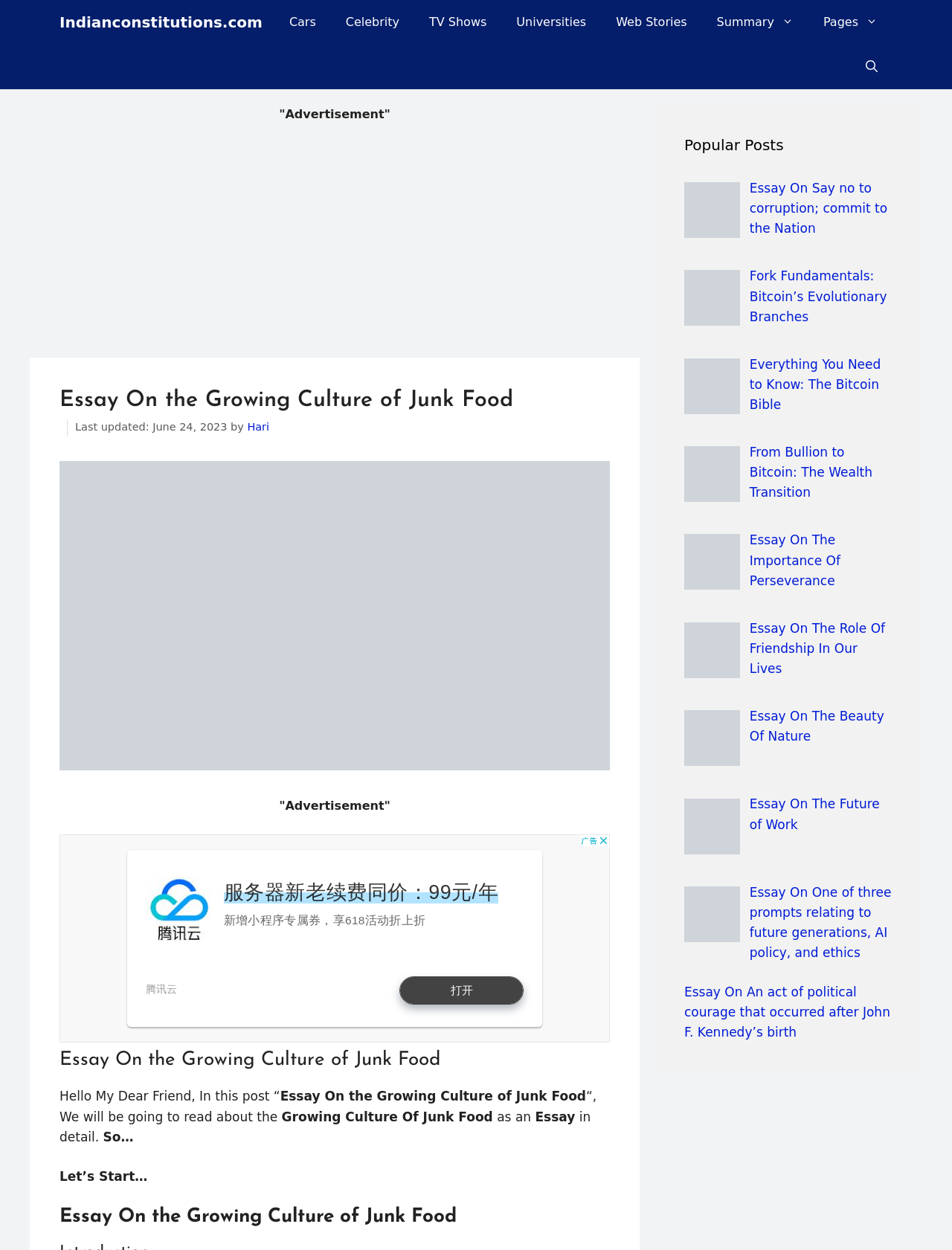How many popular posts are listed?
Using the information from the image, answer the question thoroughly.

The popular posts section is located at the bottom right of the webpage and contains 9 links to different essays, each with an image and a title.